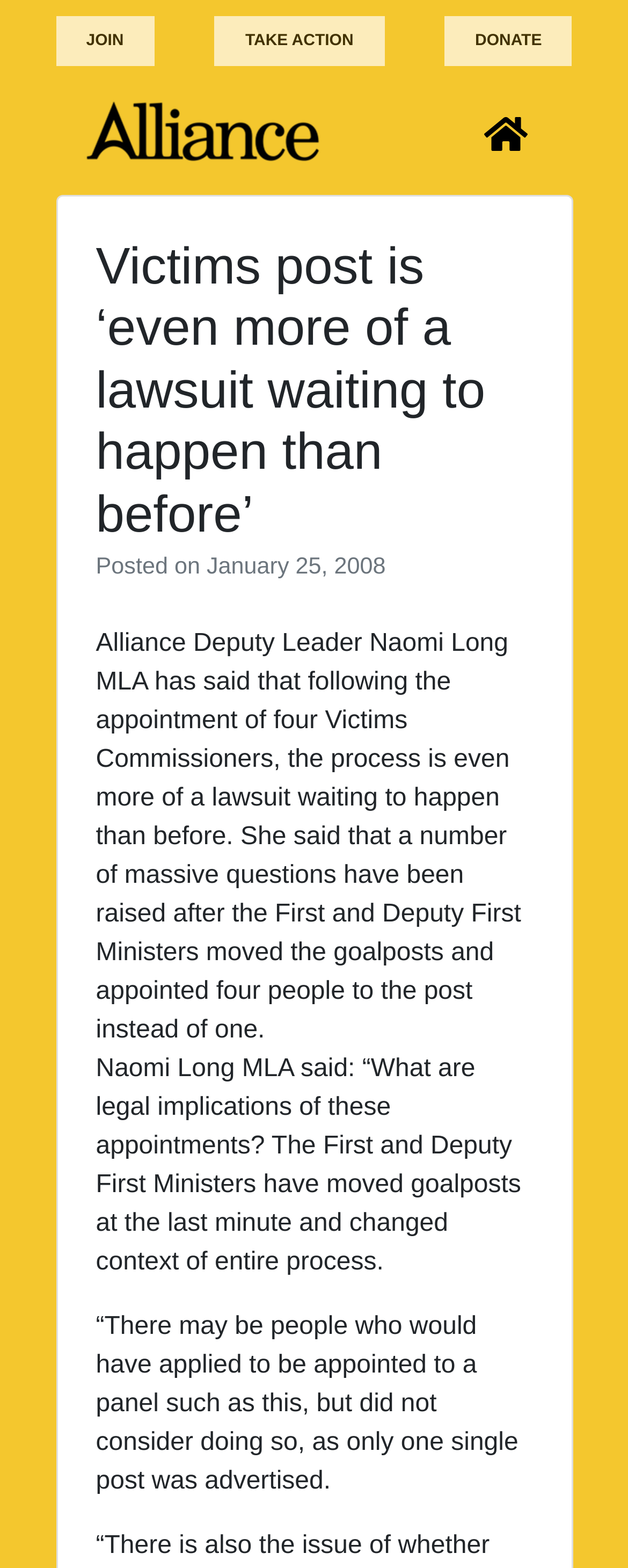Can you extract the headline from the webpage for me?

Victims post is ‘even more of a lawsuit waiting to happen than before’